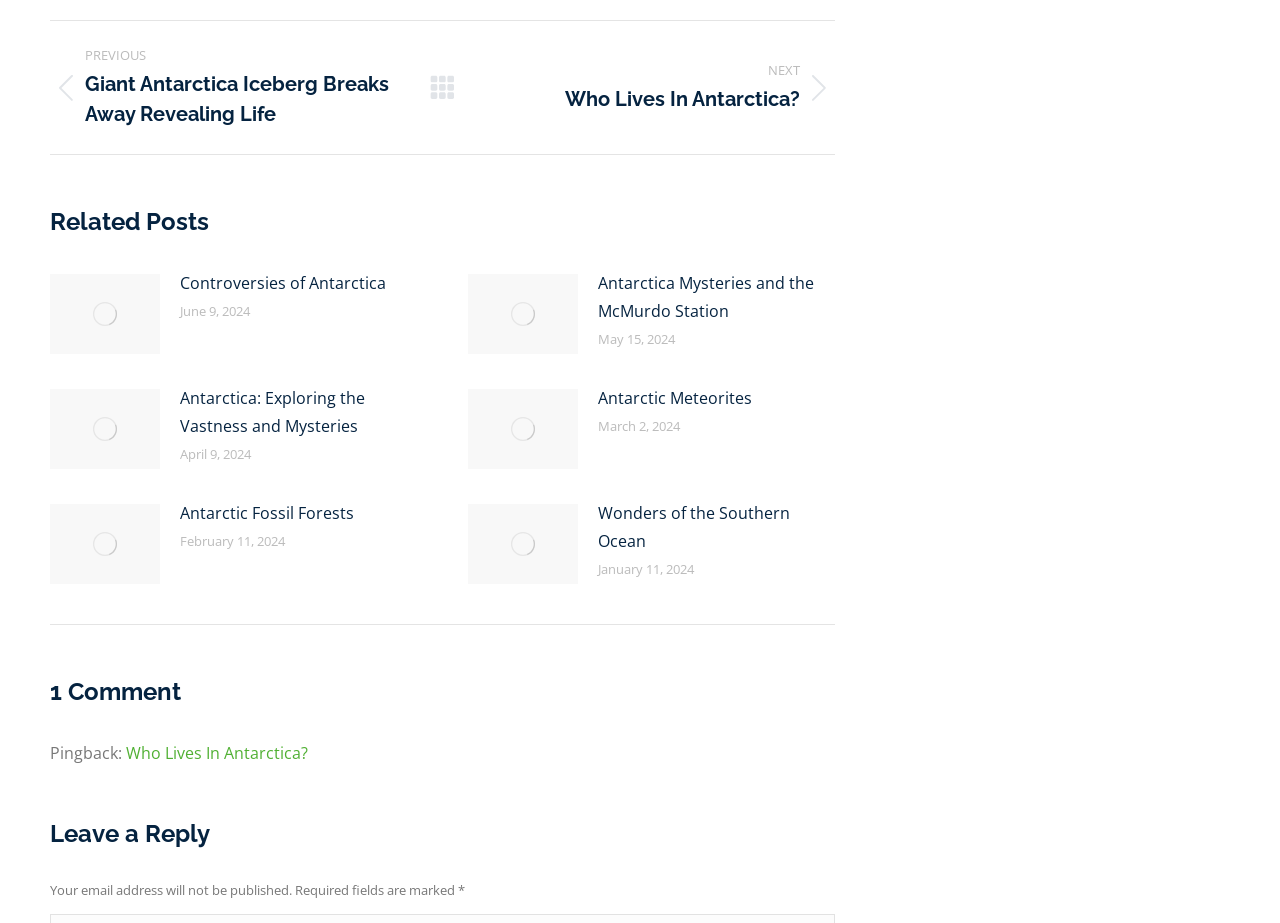Identify the bounding box coordinates for the element you need to click to achieve the following task: "Read the 'Antarctic Fossil Forests' article". The coordinates must be four float values ranging from 0 to 1, formatted as [left, top, right, bottom].

[0.039, 0.541, 0.277, 0.638]